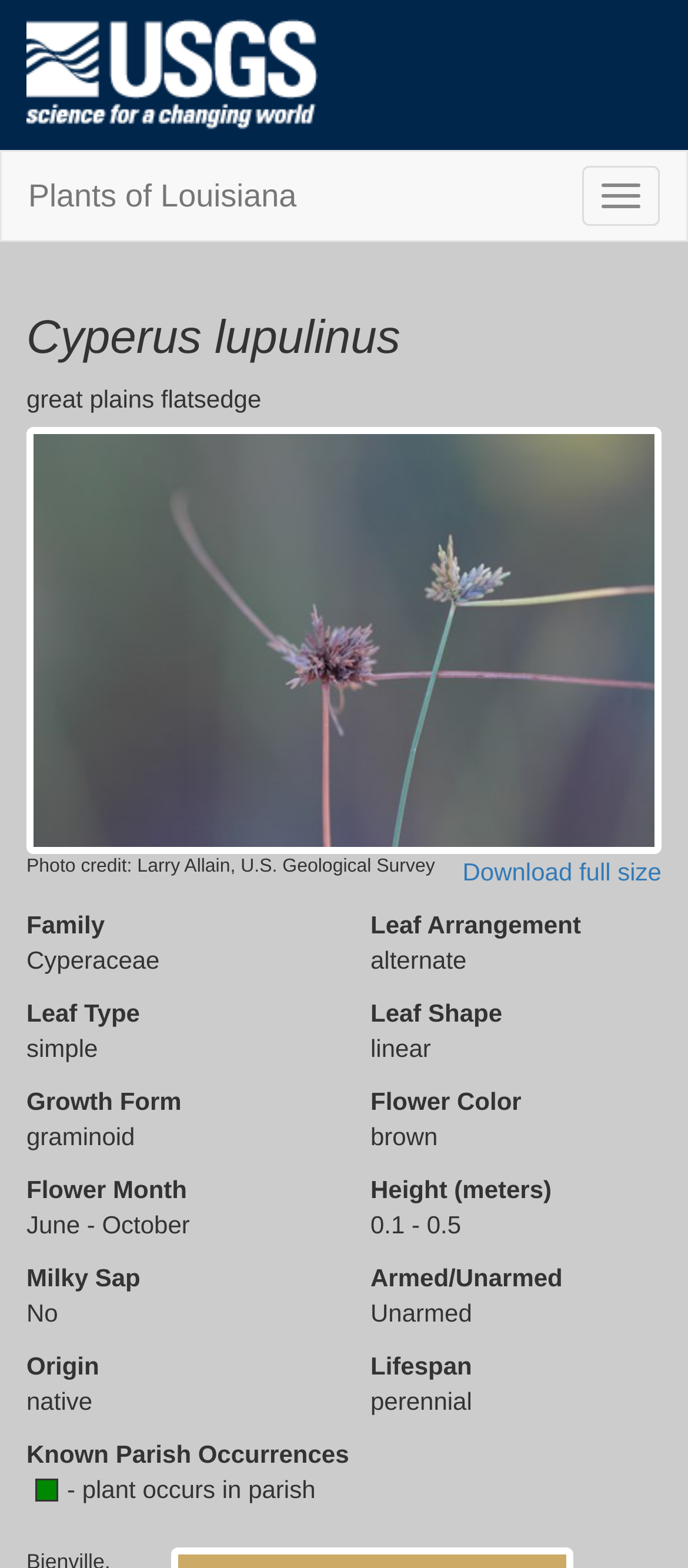Using the provided description: "Menu", find the bounding box coordinates of the corresponding UI element. The output should be four float numbers between 0 and 1, in the format [left, top, right, bottom].

[0.846, 0.106, 0.959, 0.144]